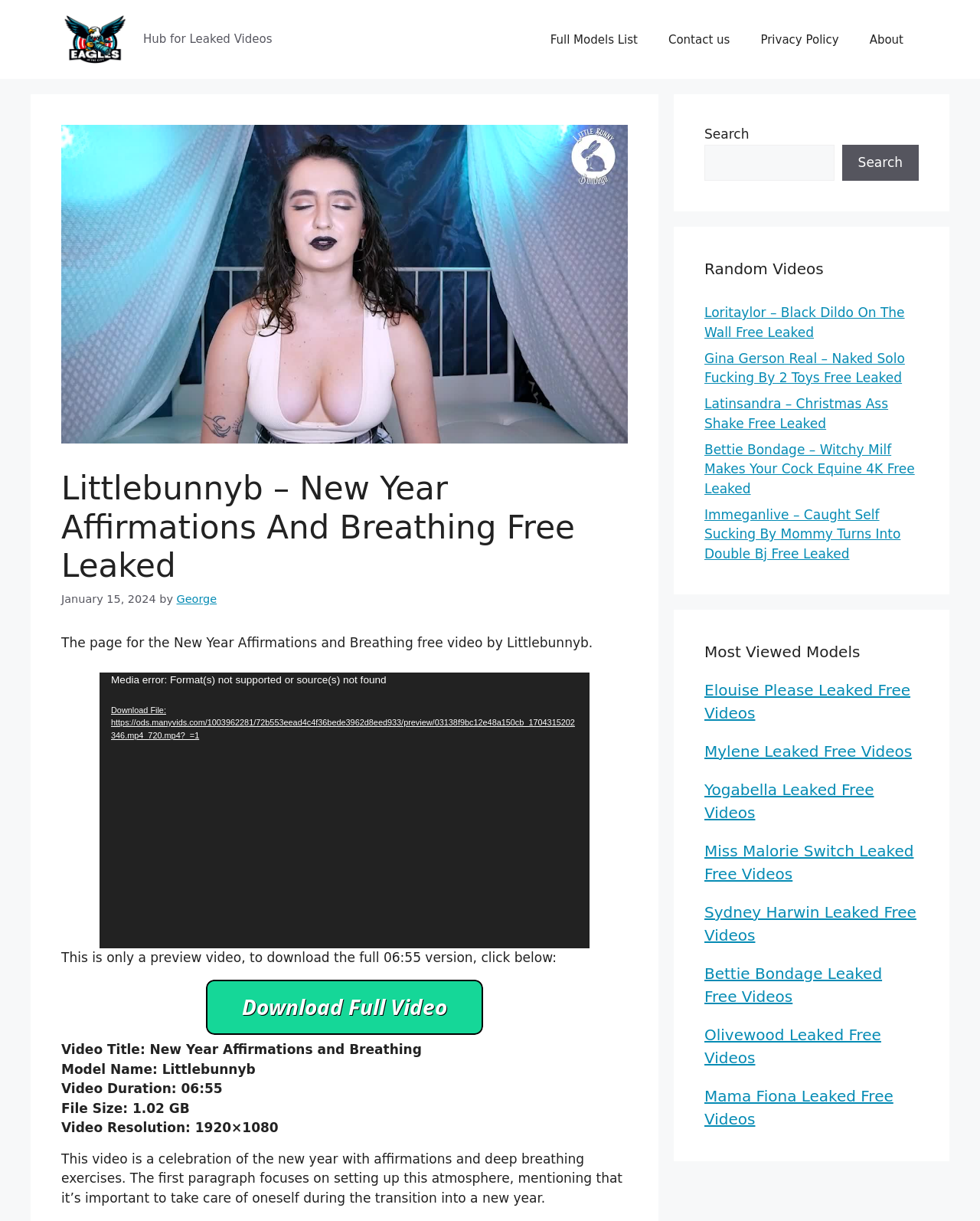Provide the bounding box coordinates of the HTML element this sentence describes: "Contact us".

[0.666, 0.013, 0.76, 0.051]